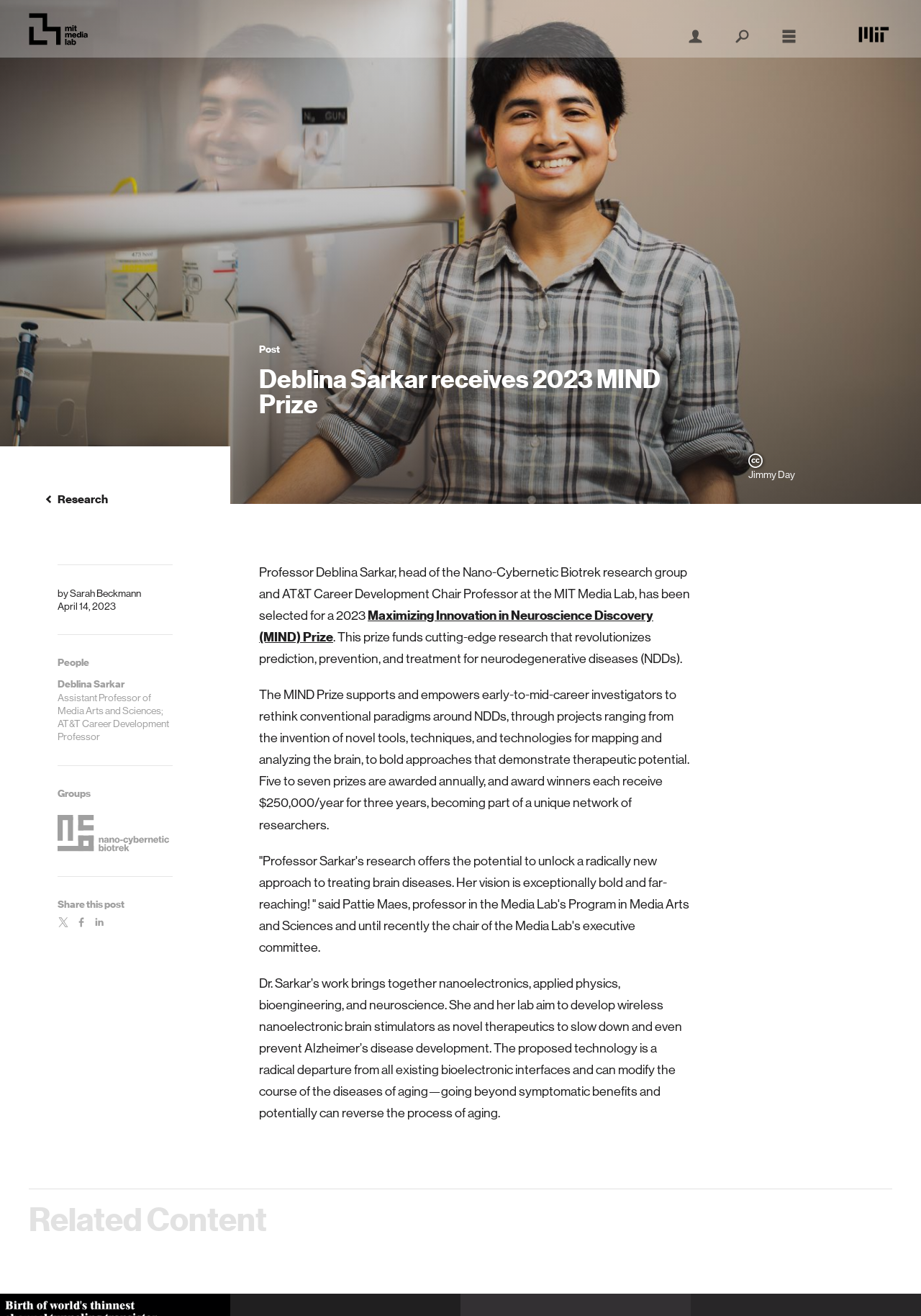Identify the bounding box coordinates for the UI element that matches this description: "Sarah Beckmann".

[0.076, 0.446, 0.153, 0.455]